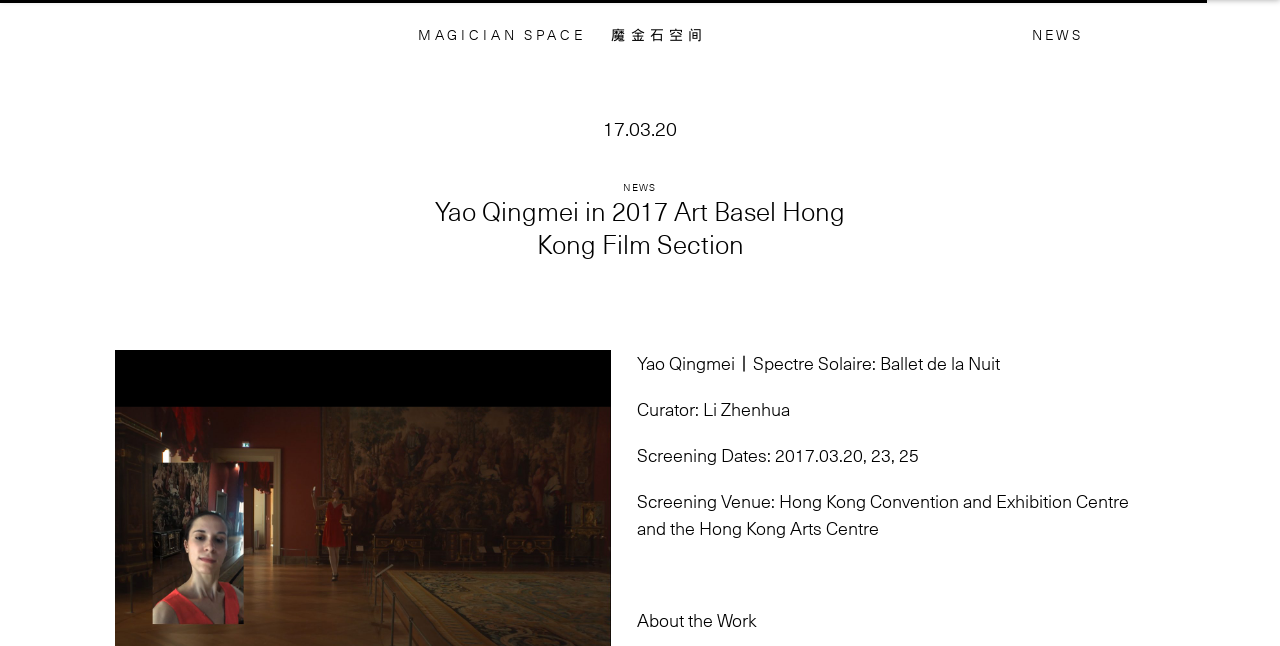Describe the webpage meticulously, covering all significant aspects.

The webpage is about Magician Space, a gallery established in 2008 in Beijing, China. At the top, there are two links, "MAGICIAN SPACE" and "魔金石空间", which are likely the logo of the gallery. Below these links, there are five navigation links: "展览" (Exhibition), "艺术家" (Artist), "新闻" (News), "关于" (About), and their English counterparts.

To the left of these navigation links, there is a small image. Above the image, there are two language selection links, "English" and "中文" (Chinese).

The main content of the webpage is about an art event, "Yao Qingmei in 2017 Art Basel Hong Kong Film Section". There is a time indicator showing the date "17.03.20". Below the time indicator, there are two headings, "NEWS" and the title of the event. The event details are presented in a series of paragraphs, including the title "Yao Qingmei丨Spectre Solaire: Ballet de la Nuit", the curator's name "Li Zhenhua", the screening dates, and the screening venue.

At the bottom of the page, there is a section titled "About the Work", which is likely a brief description of the art piece.